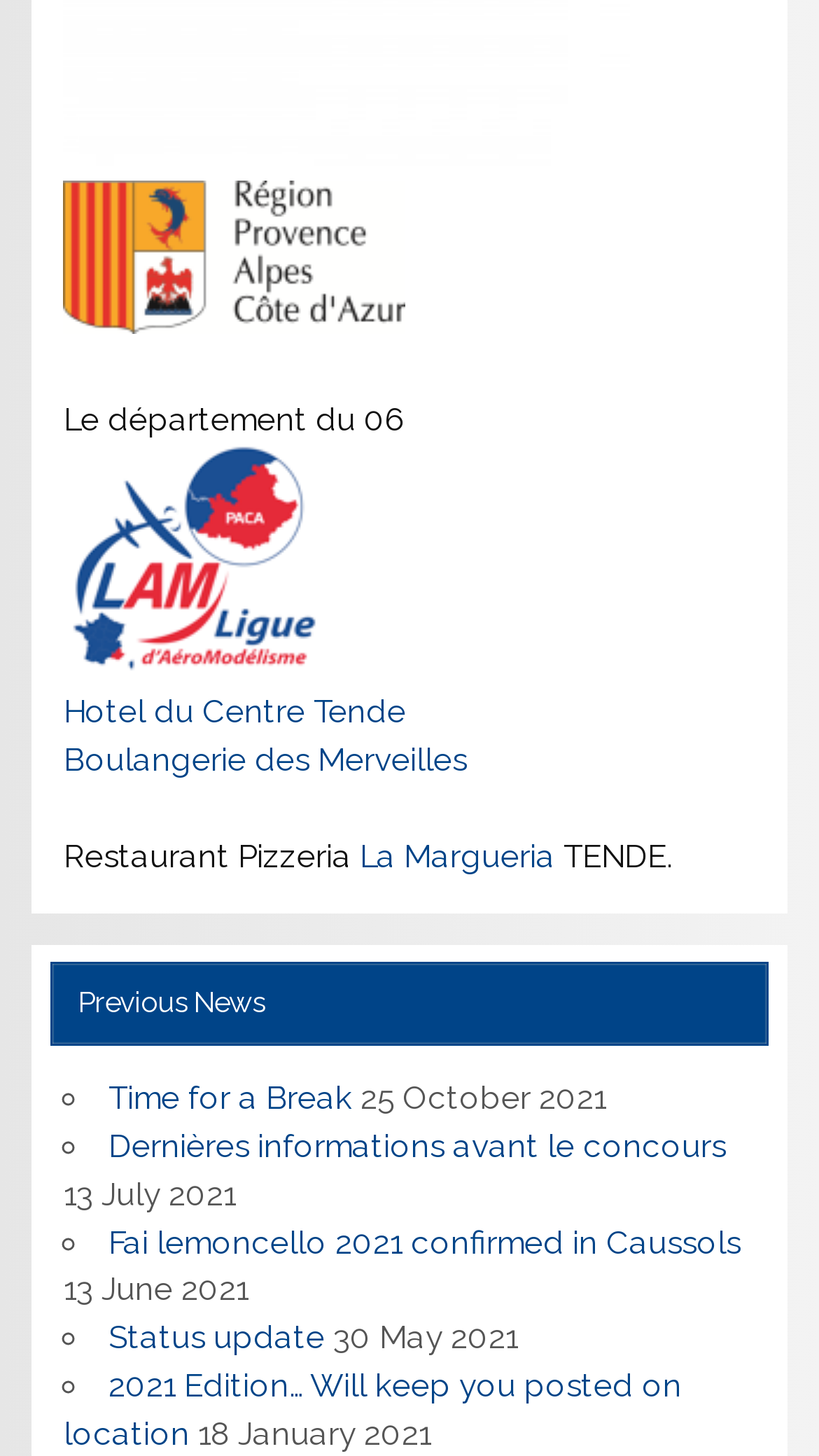What is the name of the hotel?
Provide a one-word or short-phrase answer based on the image.

Hotel du Centre Tende